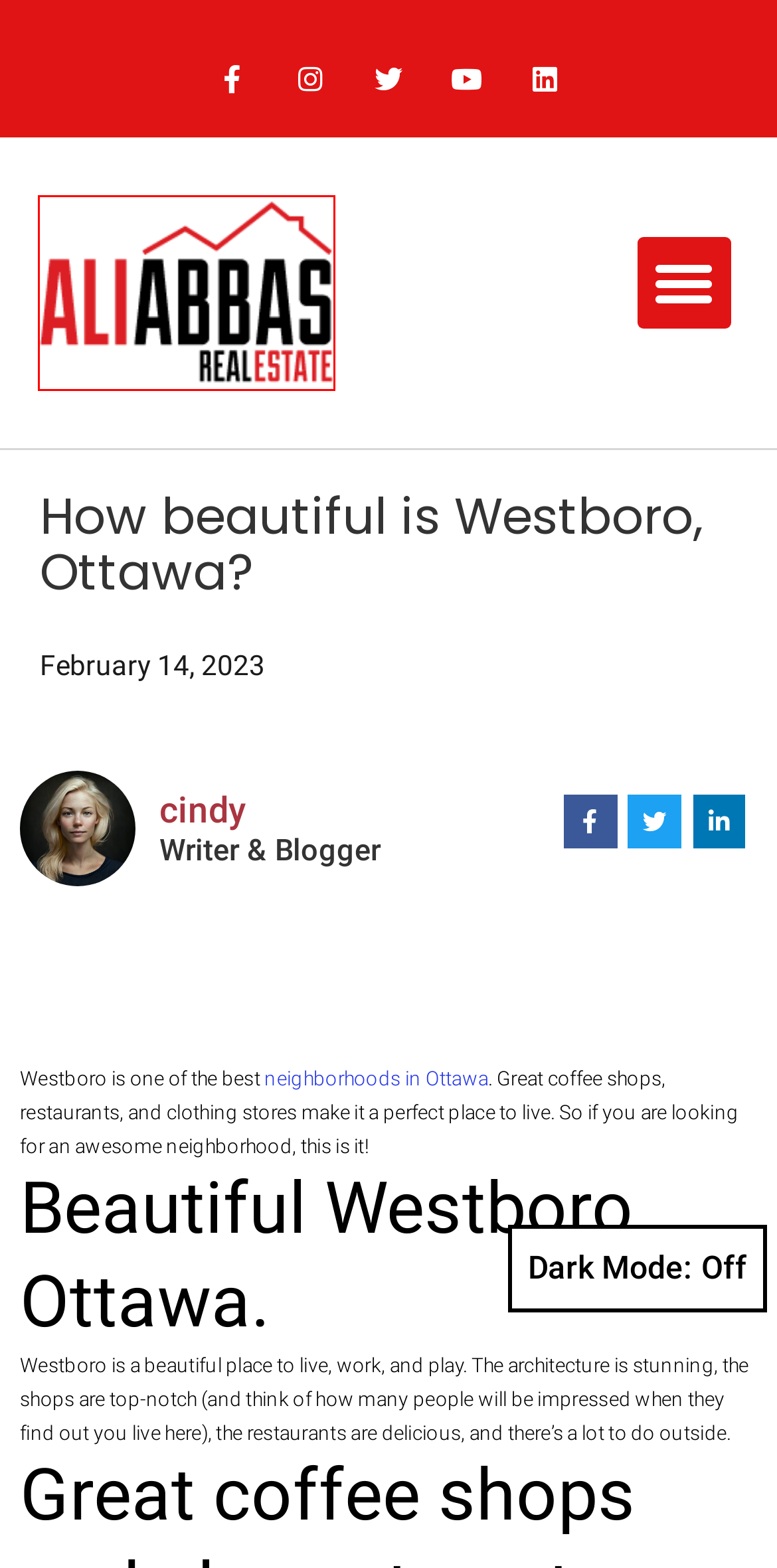You are provided with a screenshot of a webpage where a red rectangle bounding box surrounds an element. Choose the description that best matches the new webpage after clicking the element in the red bounding box. Here are the choices:
A. Best Real Estate Listing Website in ottawa
B. Exceptional Real Estate Services in Ottawa Ali Abbas - Ali Abbas
C. cindy, Author at Ali Abbas
D. Uncategorized Archives - Ali Abbas
E. REAL ESTATE Industry A Thriving Business! - Ali Abbas
F. Blog Archives - Ali Abbas
G. What Could Riverside South Offer? - Ali Abbas
H. News Archives - Ali Abbas

B